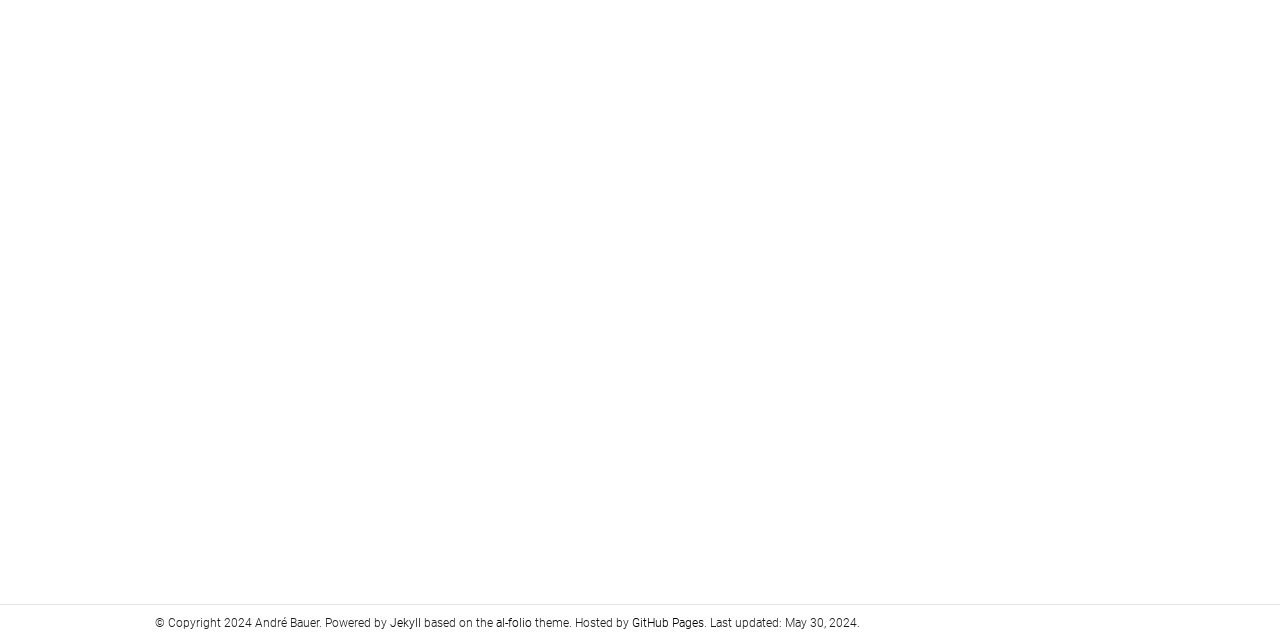Please find the bounding box for the UI element described by: "GitHub Pages".

[0.494, 0.962, 0.55, 0.984]